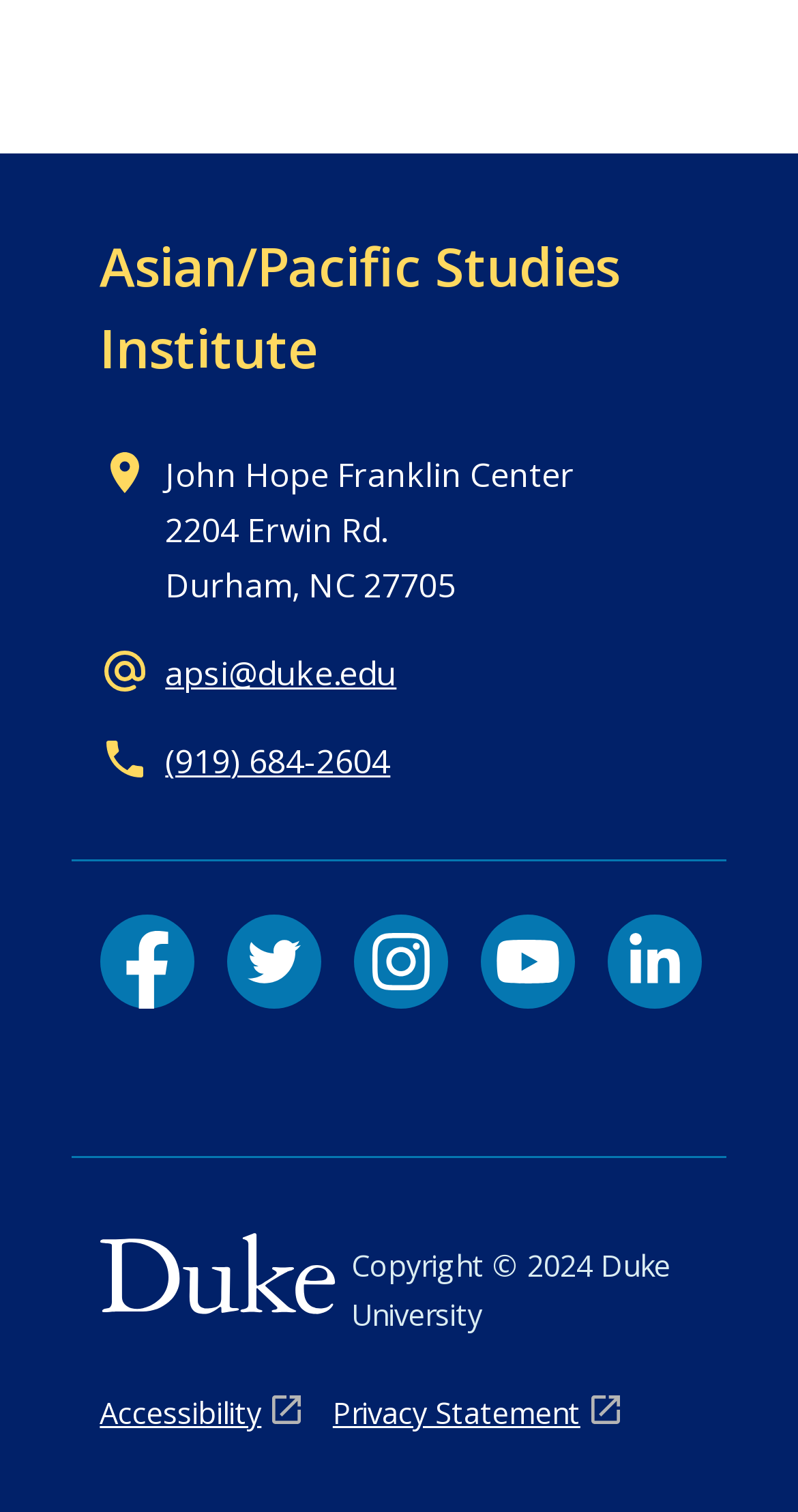Provide the bounding box coordinates of the area you need to click to execute the following instruction: "follow the Facebook link".

[0.125, 0.605, 0.243, 0.667]